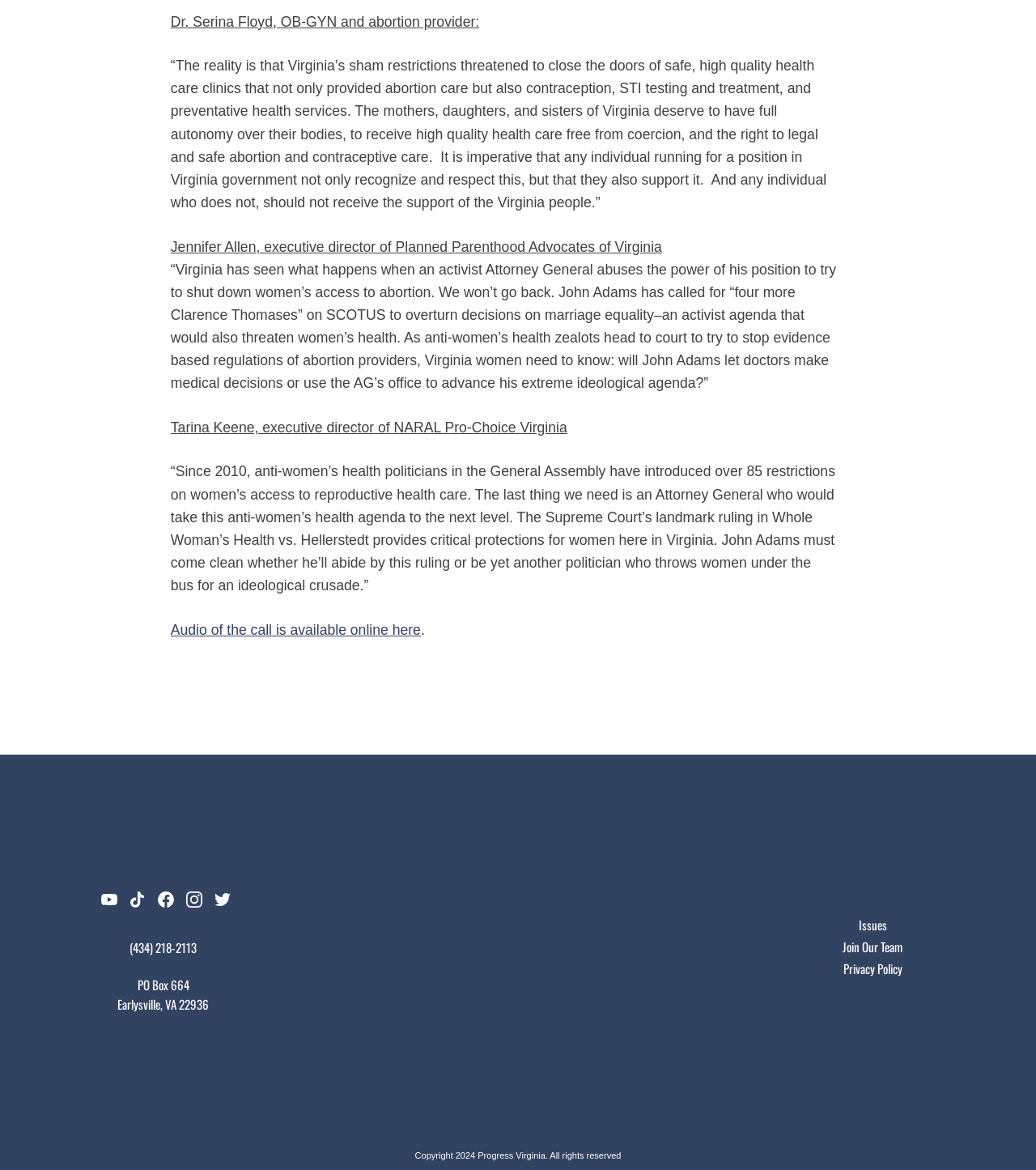Give a one-word or short phrase answer to the question: 
What is the phone number provided on this webpage?

(434) 218-2113